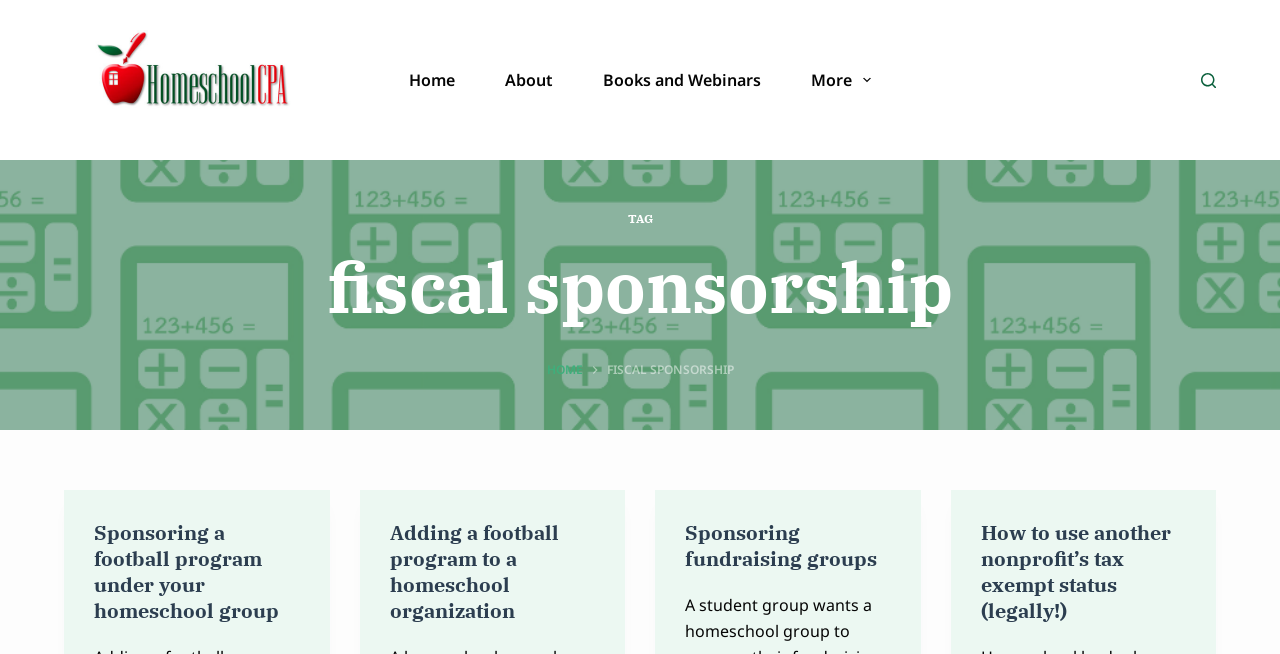Answer the question below in one word or phrase:
What type of programs can be sponsored under a homeschool group?

Football program